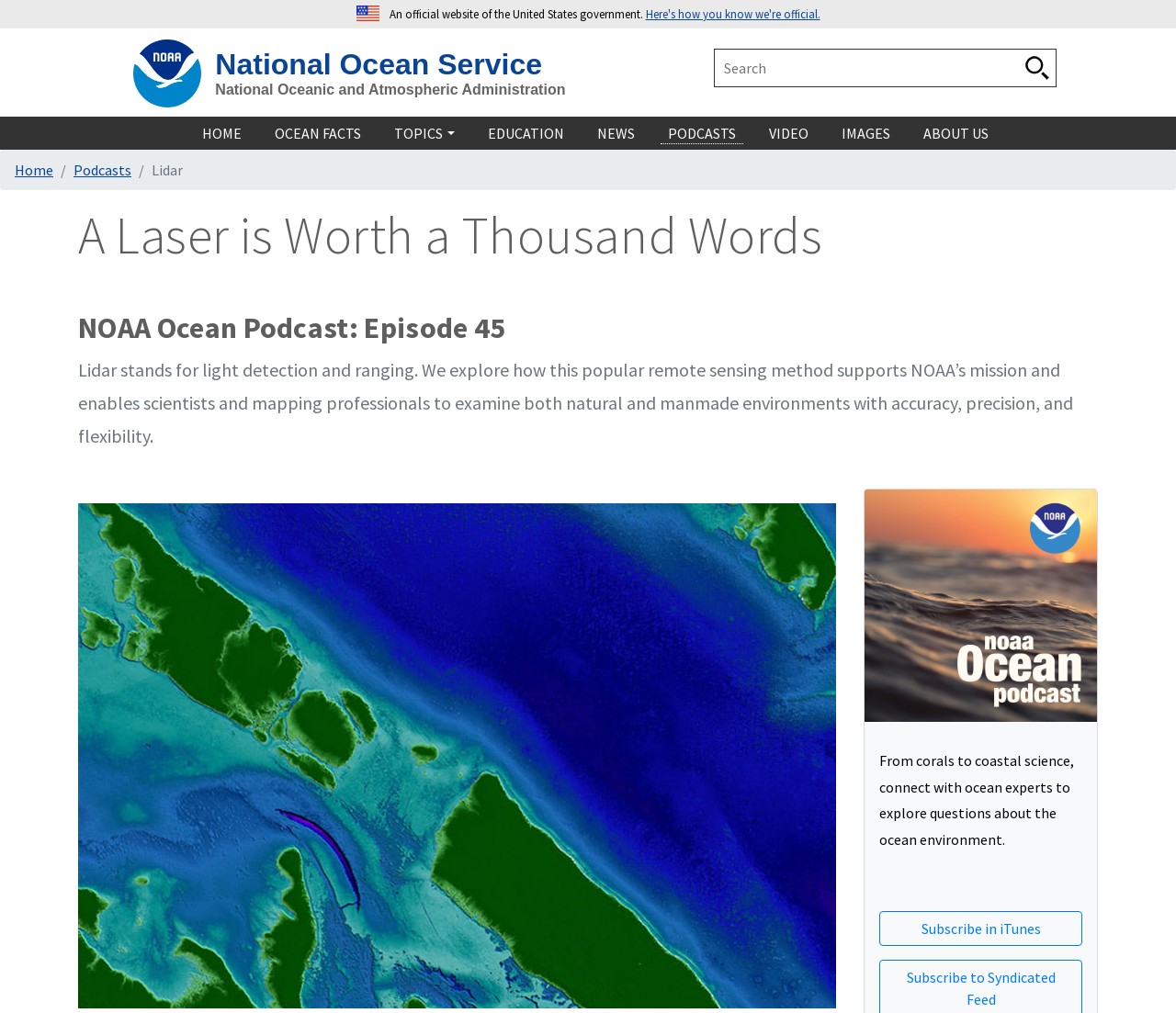What is the name of the government agency?
Answer the question with a single word or phrase, referring to the image.

NOAA